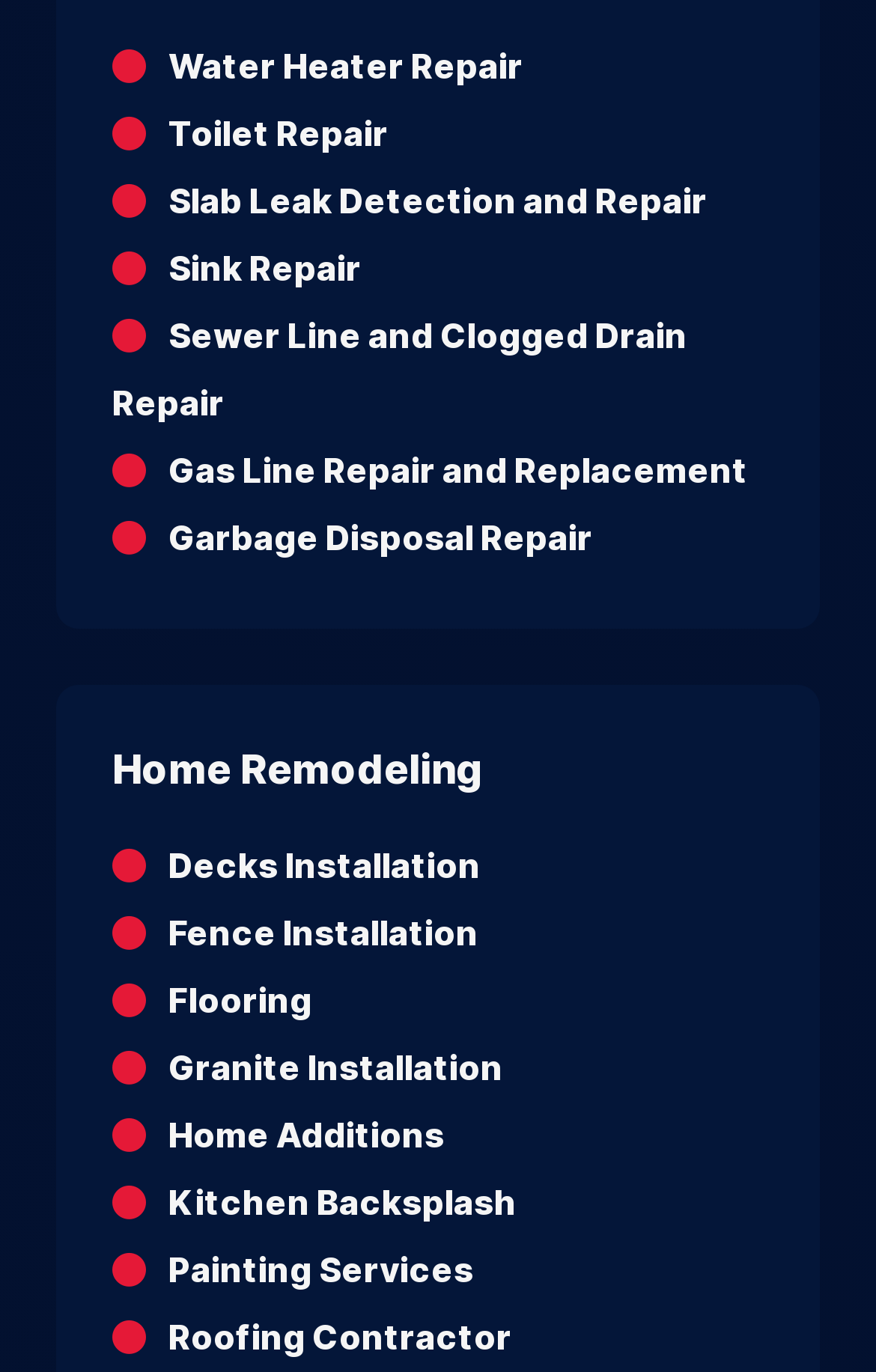Indicate the bounding box coordinates of the element that needs to be clicked to satisfy the following instruction: "Check out Painting Services". The coordinates should be four float numbers between 0 and 1, i.e., [left, top, right, bottom].

[0.192, 0.909, 0.541, 0.94]